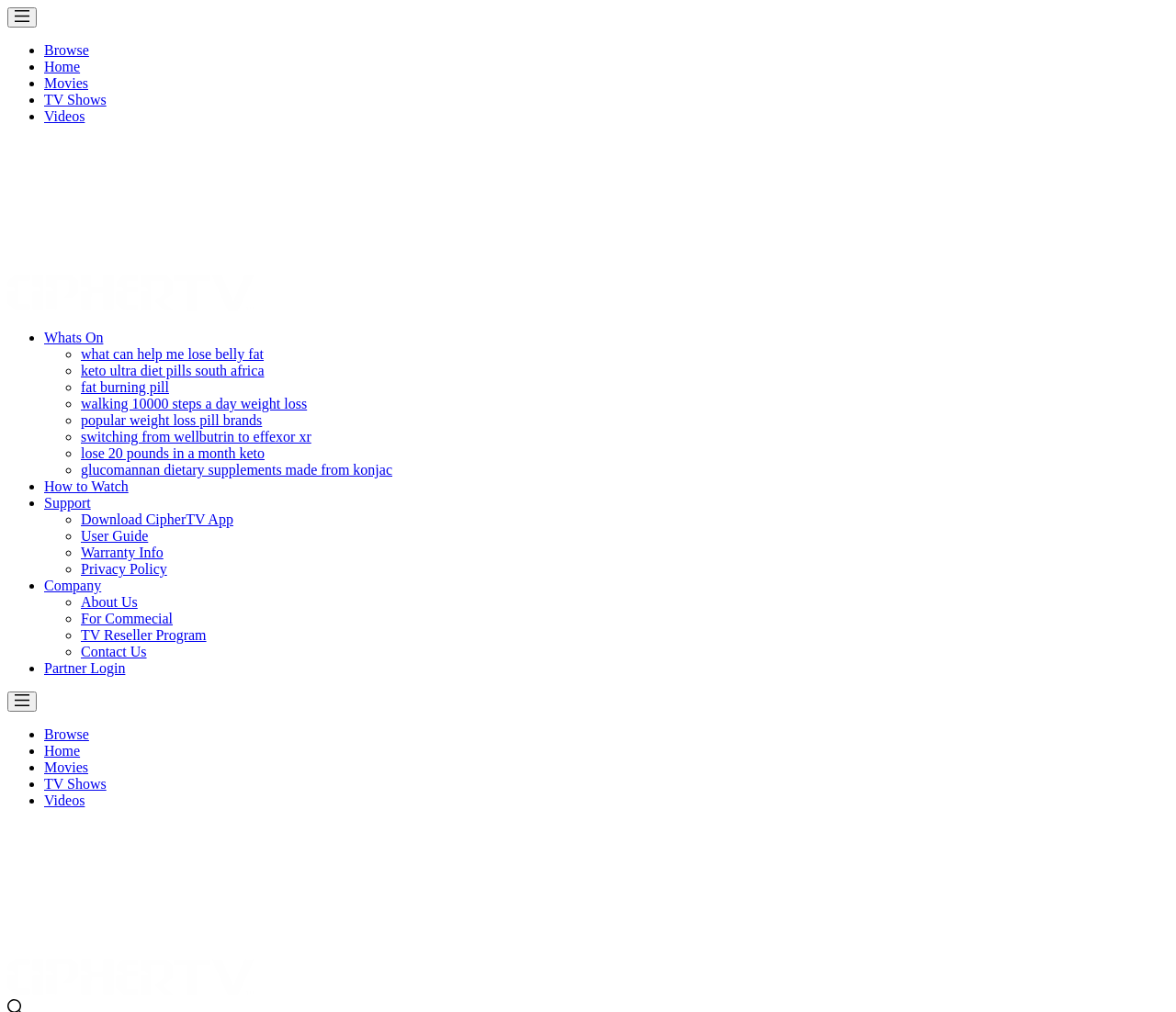What is the purpose of the 'Support' link?
Can you give a detailed and elaborate answer to the question?

The 'Support' link is likely intended to provide user support, as it is a common convention on websites to have a support section that offers assistance to users.